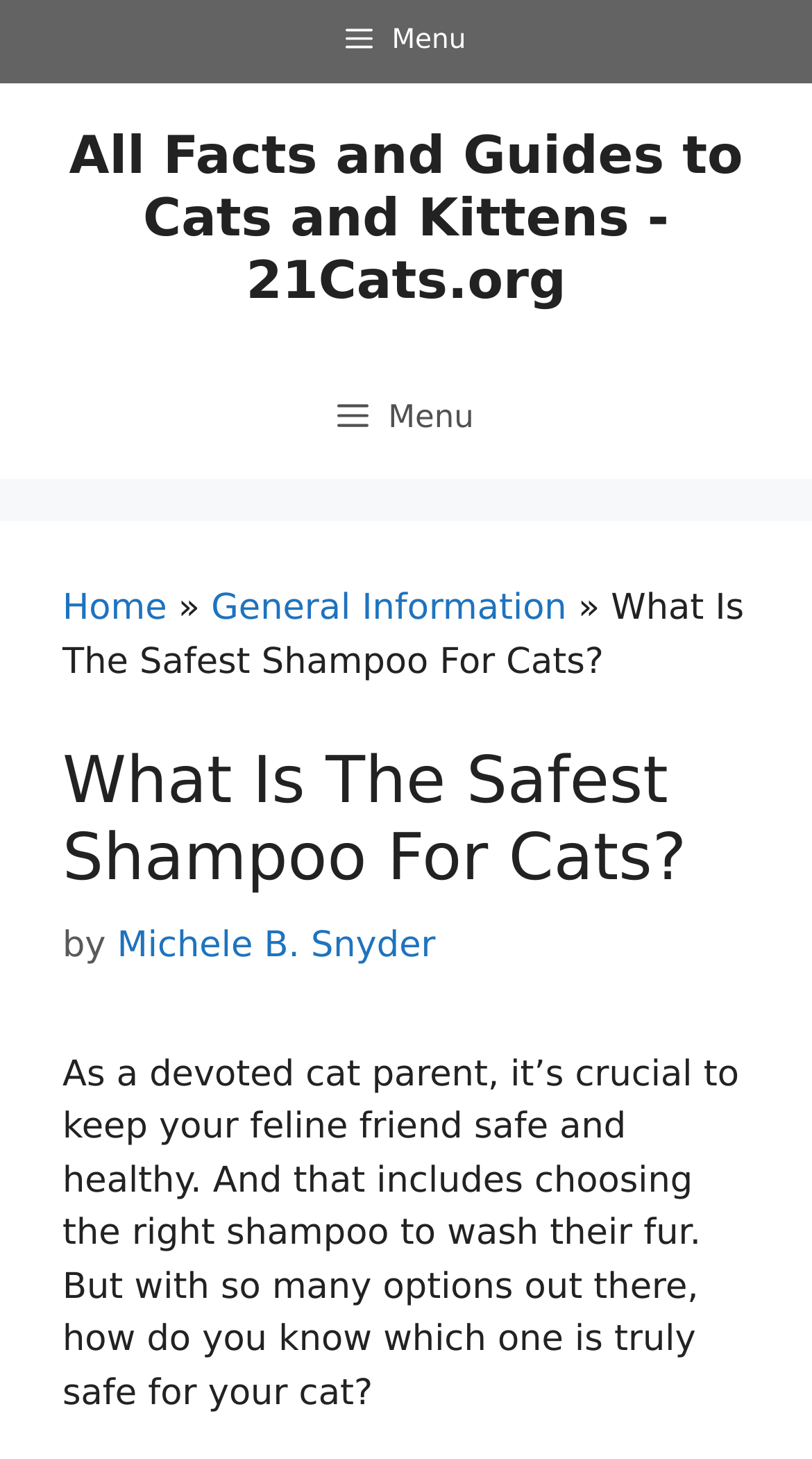Extract the bounding box coordinates of the UI element described by: "General Information". The coordinates should include four float numbers ranging from 0 to 1, e.g., [left, top, right, bottom].

[0.26, 0.403, 0.698, 0.431]